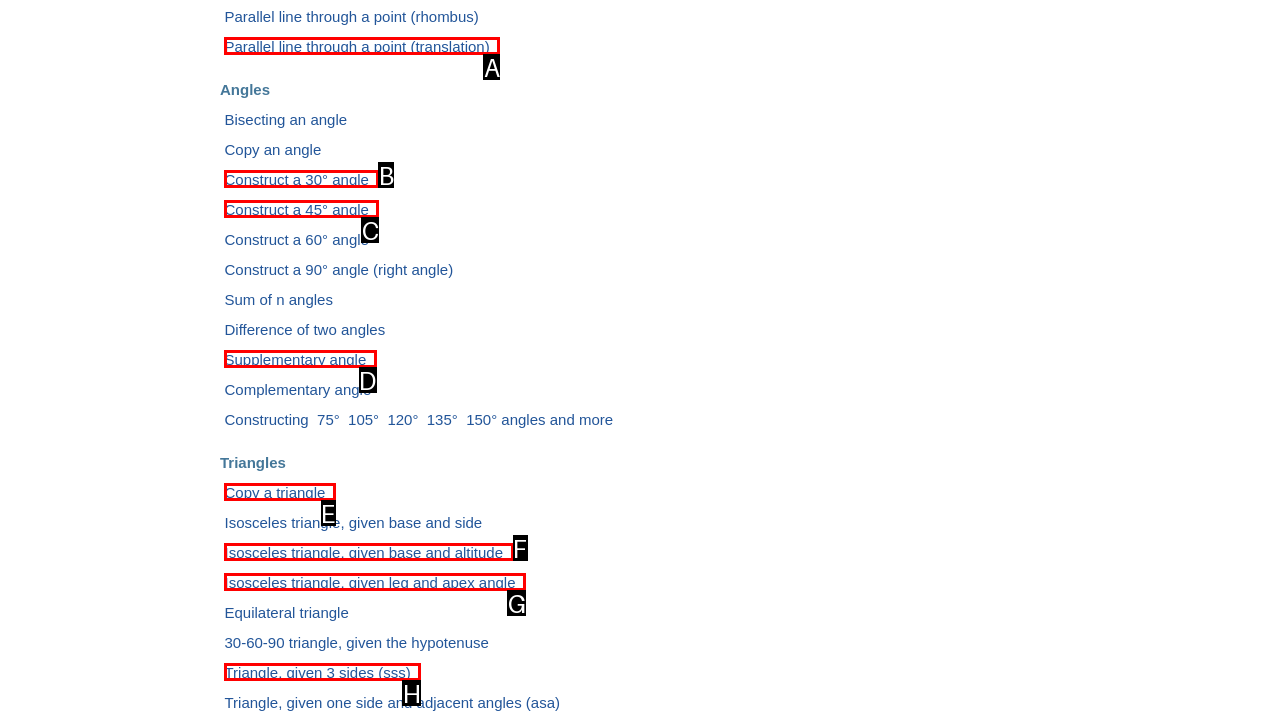Find the option that matches this description: Triangle, given 3 sides (sss)
Provide the matching option's letter directly.

H